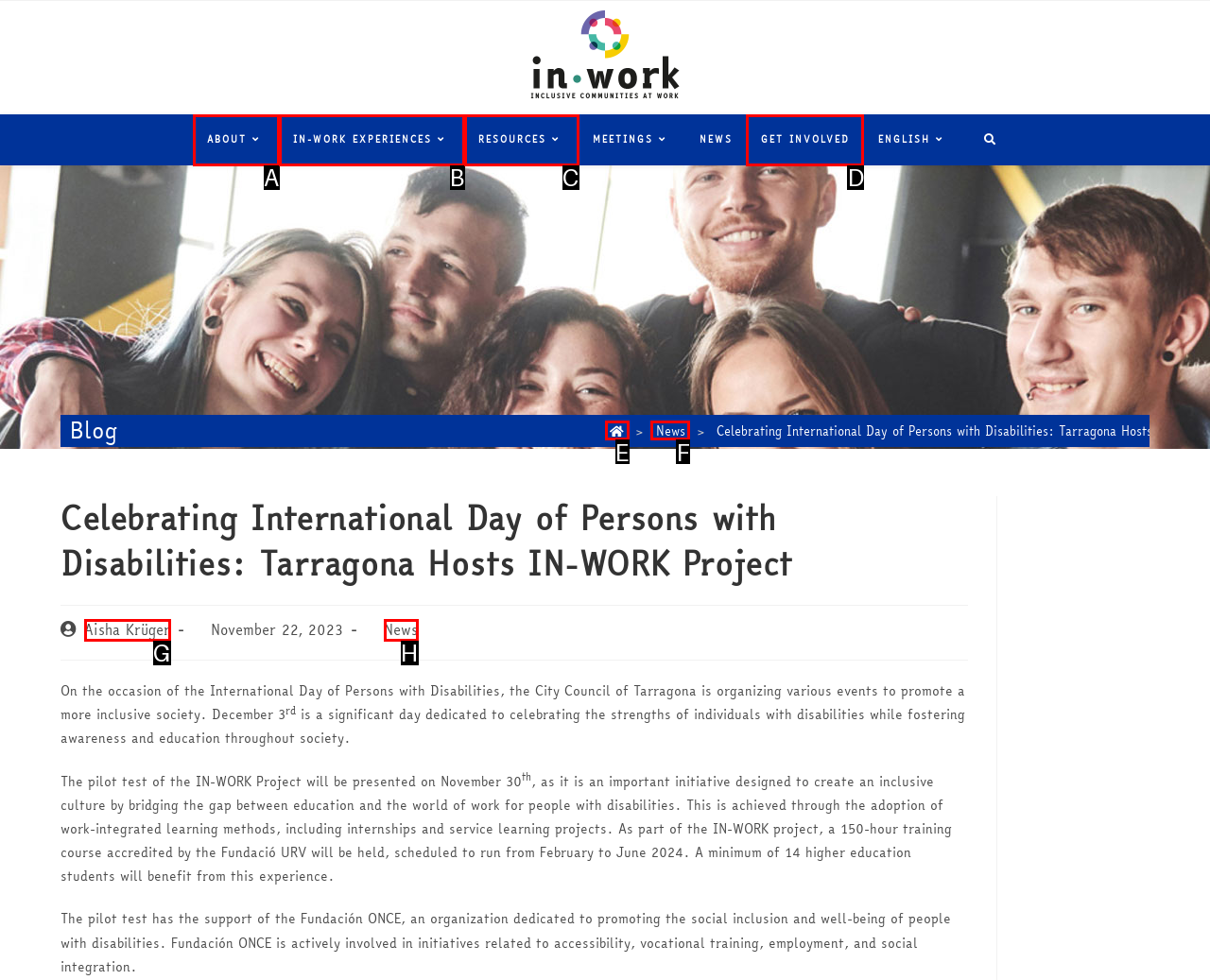What letter corresponds to the UI element to complete this task: Click on the 'GET INVOLVED' link
Answer directly with the letter.

D